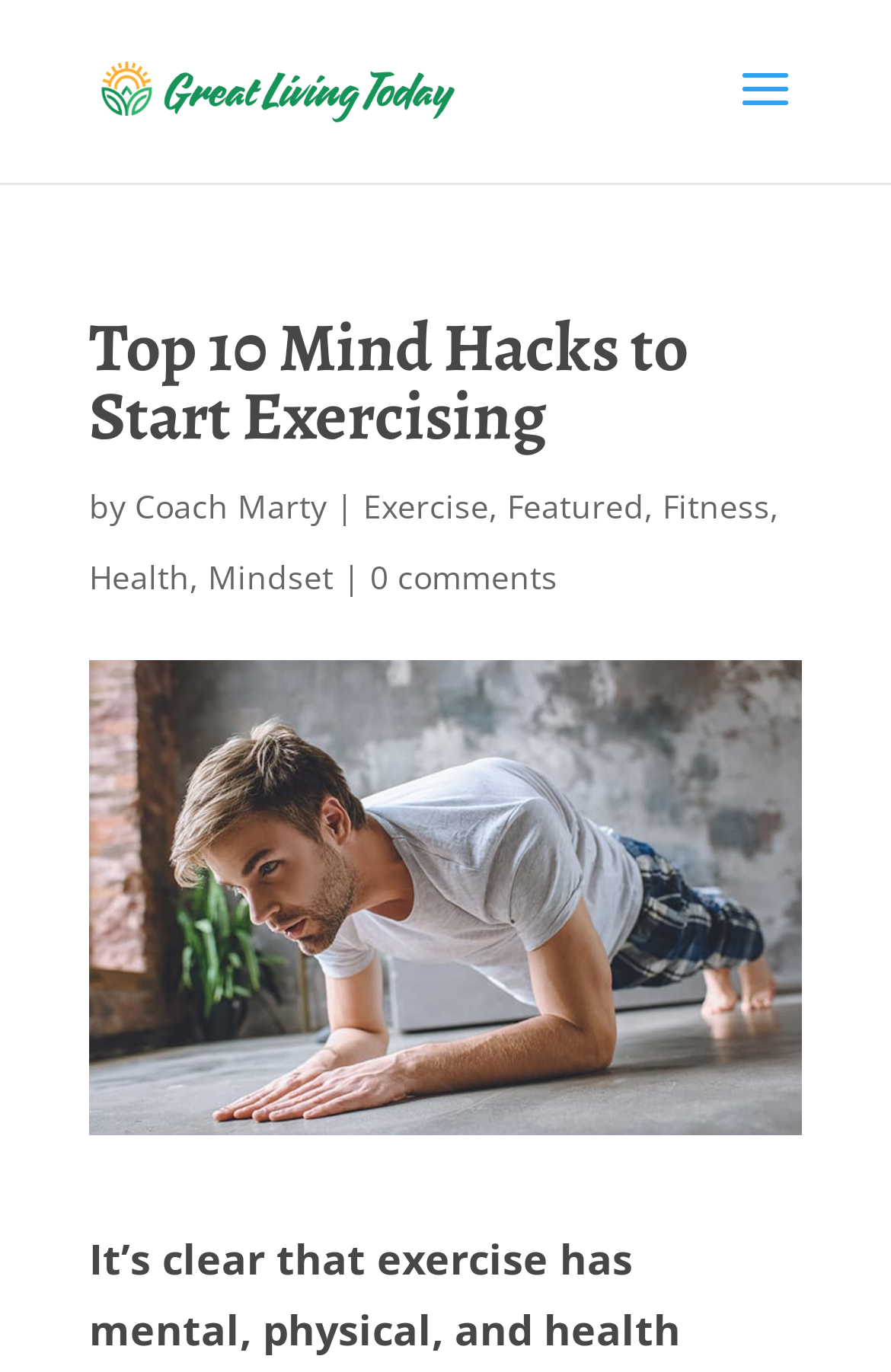What is the topic of the article?
Based on the content of the image, thoroughly explain and answer the question.

I determined the topic of the article by looking at the heading element with the text 'Top 10 Mind Hacks to Start Exercising', which is the main title of the article.